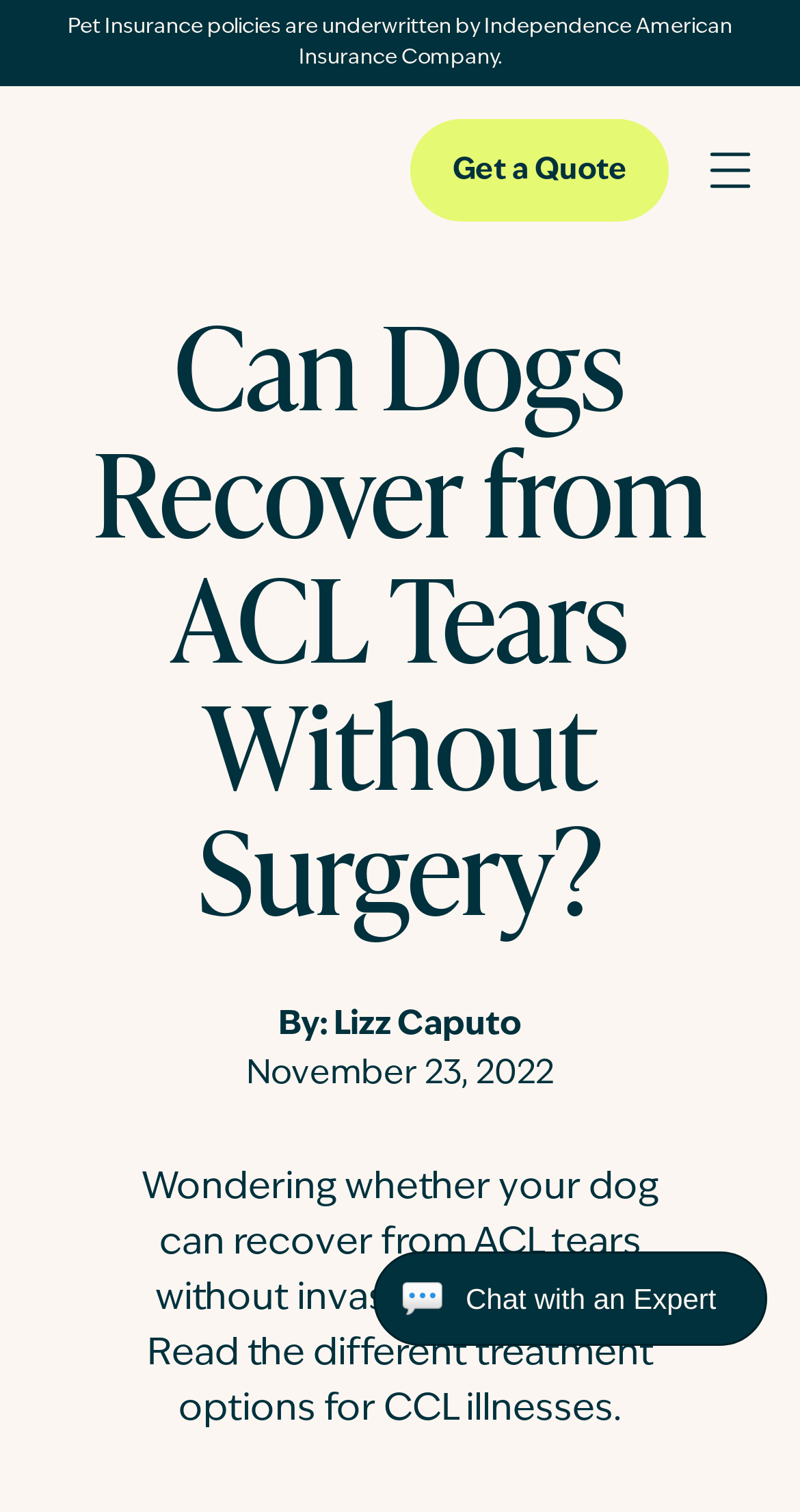Can you find the bounding box coordinates of the area I should click to execute the following instruction: "Chat with an Expert"?

[0.582, 0.847, 0.895, 0.869]